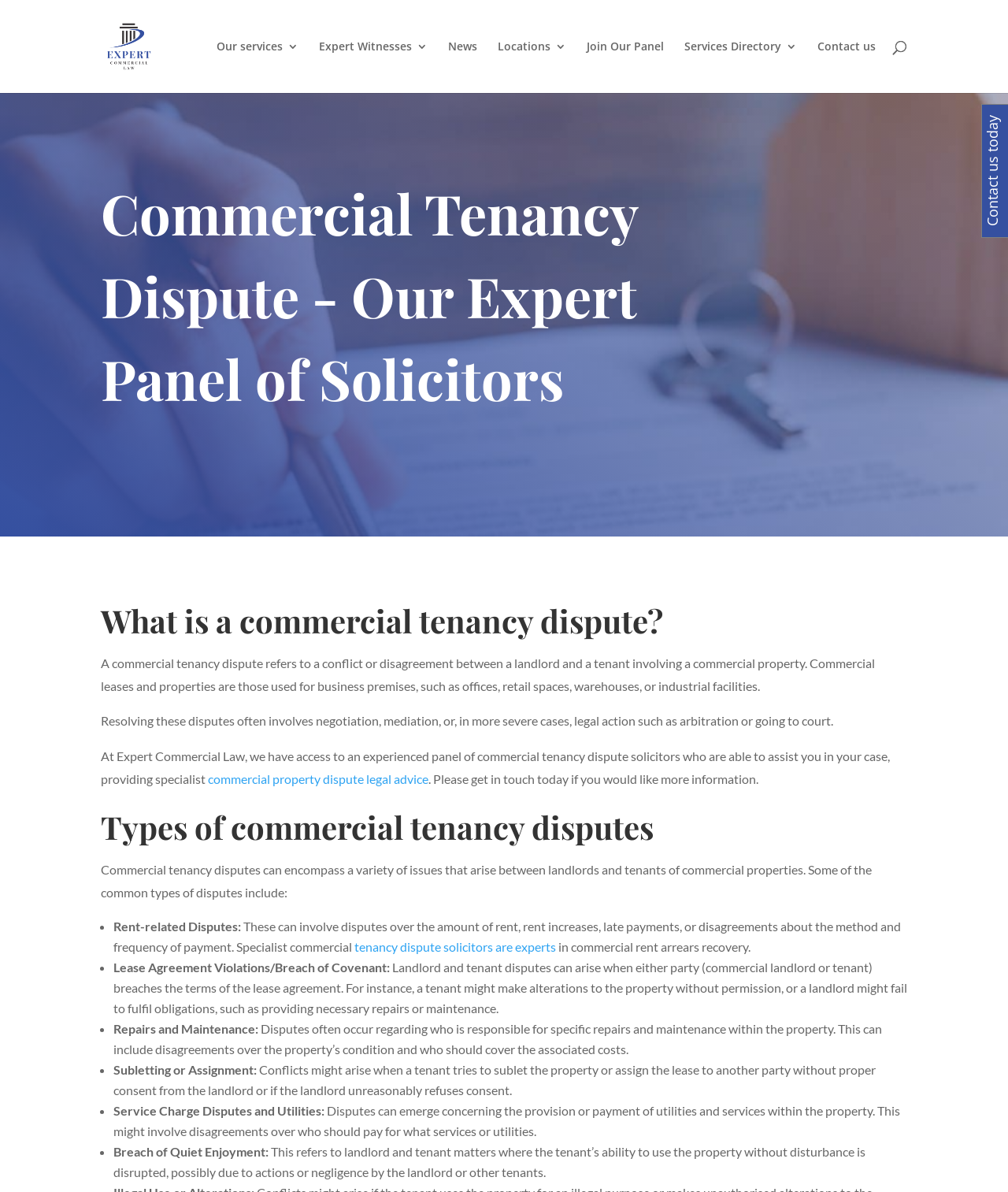What is a commercial tenancy dispute?
Look at the image and provide a detailed response to the question.

According to the webpage, a commercial tenancy dispute refers to a conflict or disagreement between a landlord and a tenant involving a commercial property. This information is obtained from the StaticText element with the text 'A commercial tenancy dispute refers to a conflict or disagreement between a landlord and a tenant involving a commercial property.'